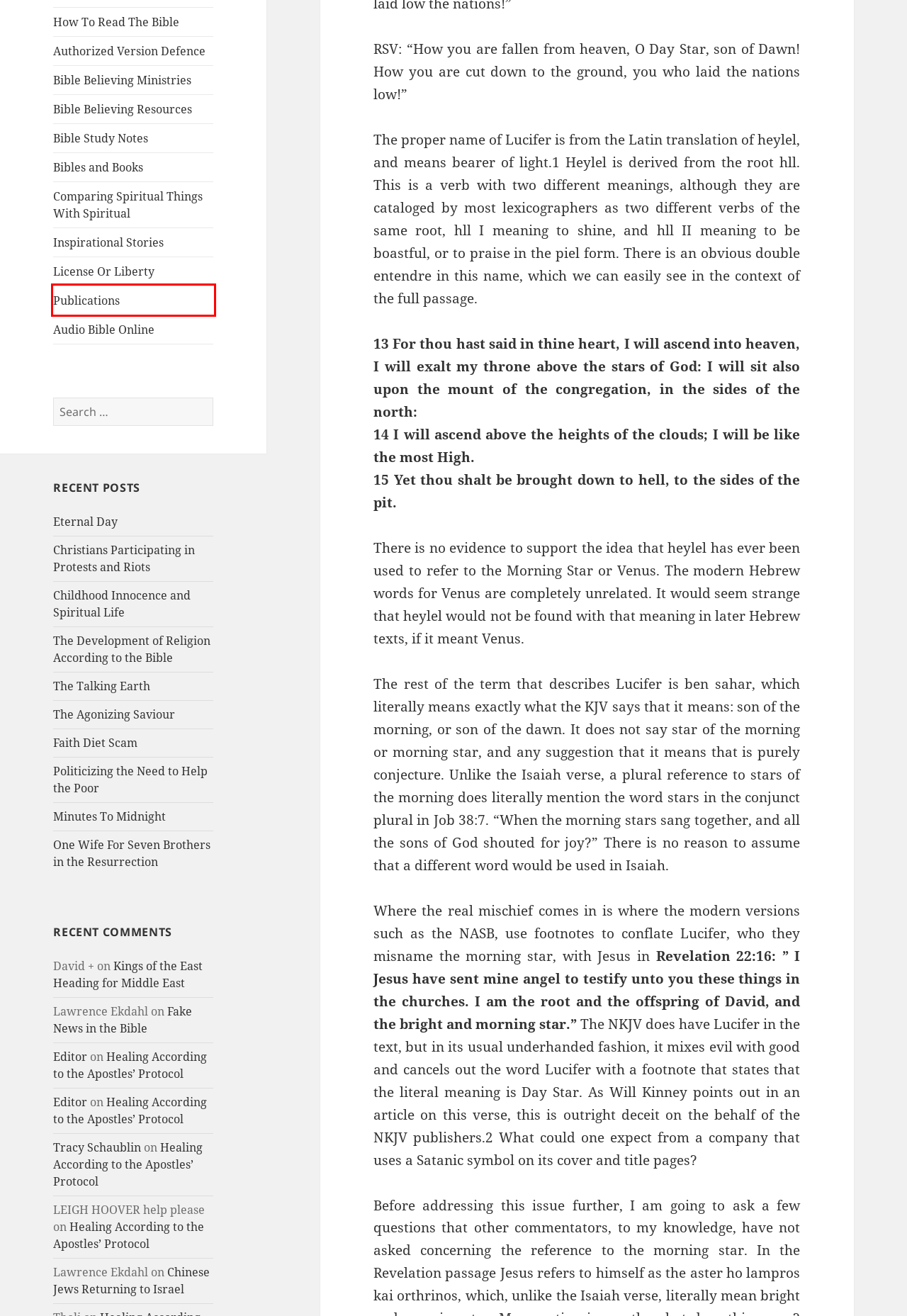Examine the screenshot of a webpage with a red bounding box around a UI element. Your task is to identify the webpage description that best corresponds to the new webpage after clicking the specified element. The given options are:
A. Minutes To Midnight – King James Bible Believers Website
B. Childhood Innocence and Spiritual Life – King James Bible Believers Website
C. The Talking Earth – King James Bible Believers Website
D. Faith Diet Scam – King James Bible Believers Website
E. Bibles and Books – King James Bible Believers Website
F. Comparing Spiritual Things With Spiritual – King James Bible Believers Website
G. Publications – King James Bible Believers Website
H. License Or Liberty – King James Bible Believers Website

G